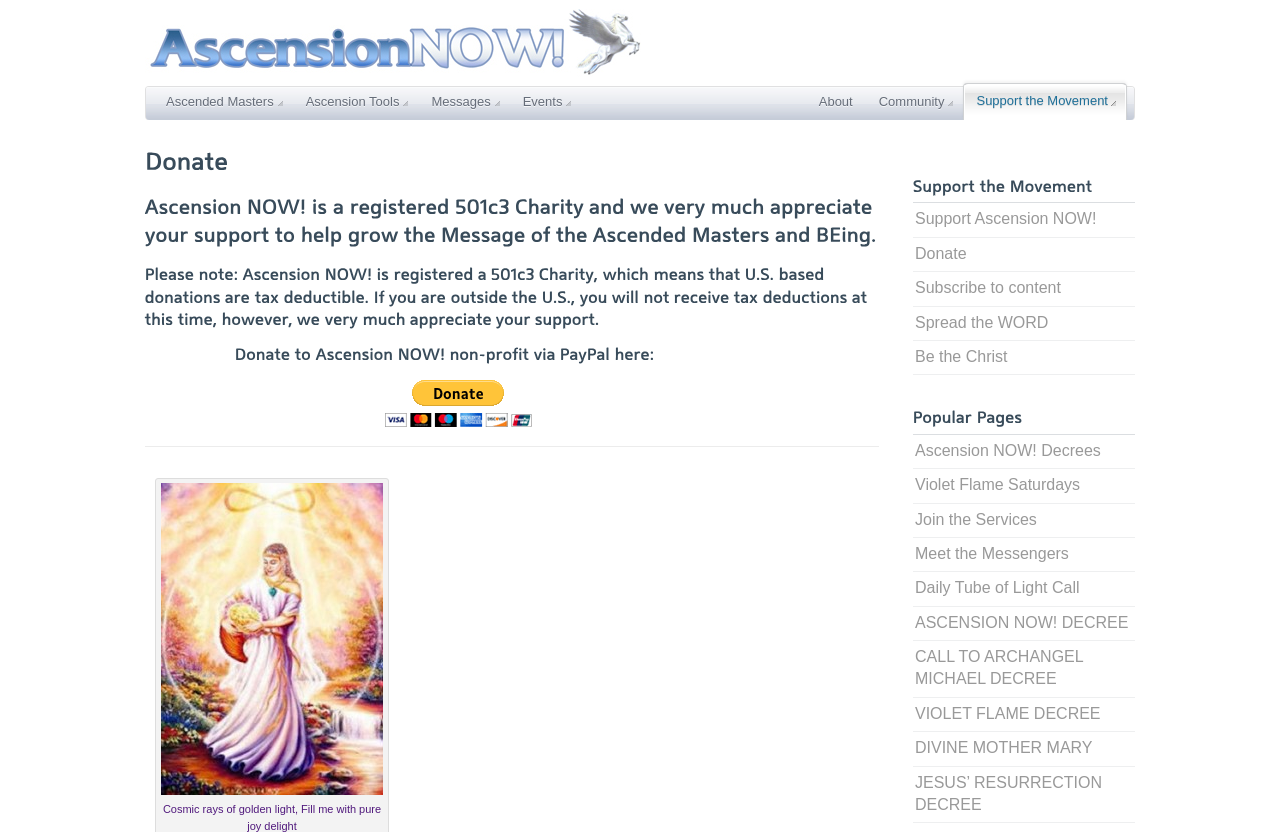Please provide the bounding box coordinates in the format (top-left x, top-left y, bottom-right x, bottom-right y). Remember, all values are floating point numbers between 0 and 1. What is the bounding box coordinate of the region described as: Messages

[0.327, 0.107, 0.398, 0.141]